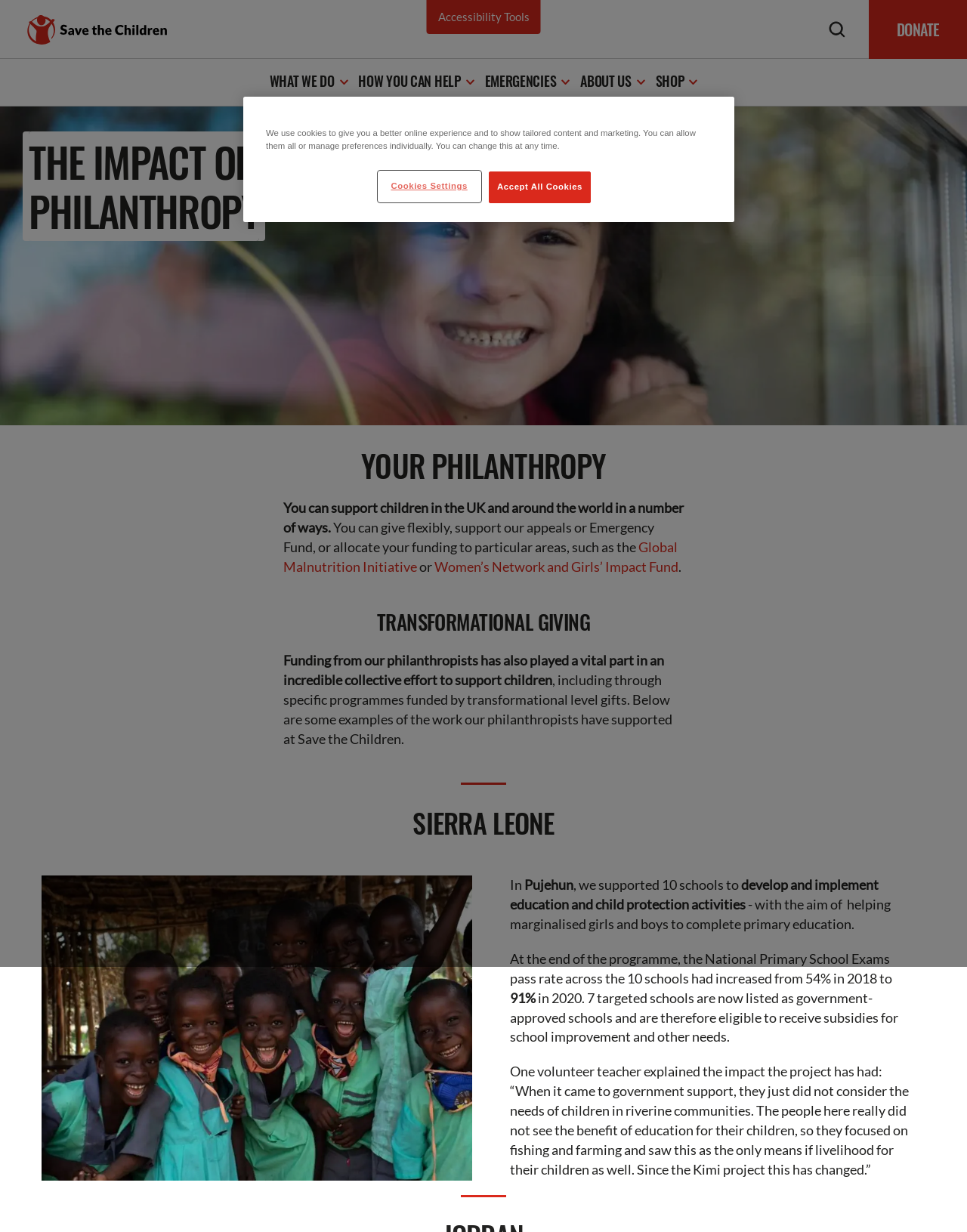Please identify the bounding box coordinates of the element that needs to be clicked to perform the following instruction: "Learn more about the 'Global Malnutrition Initiative'".

[0.293, 0.437, 0.701, 0.467]